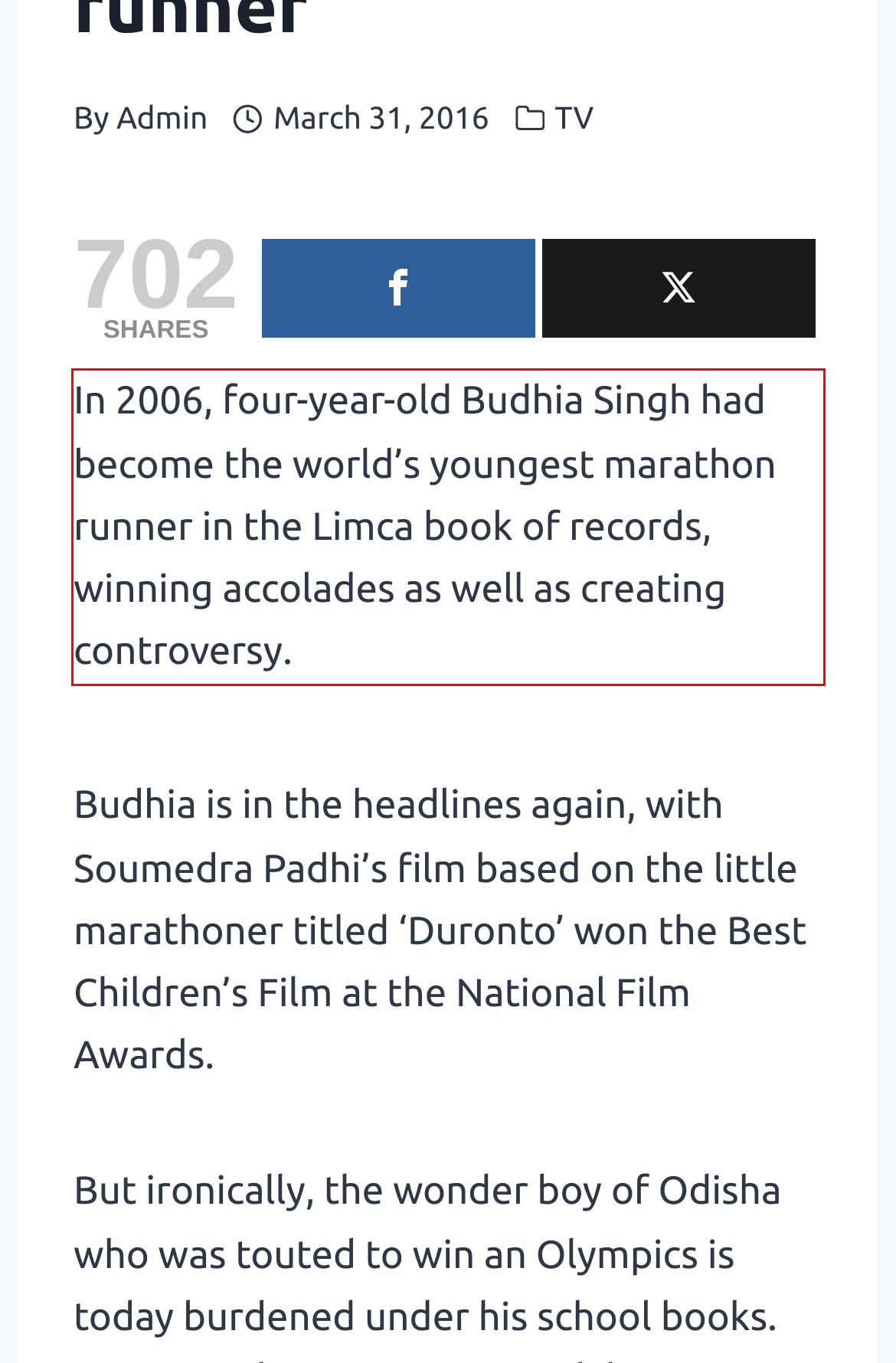Locate the red bounding box in the provided webpage screenshot and use OCR to determine the text content inside it.

In 2006, four-year-old Budhia Singh had become the world’s youngest marathon runner in the Limca book of records, winning accolades as well as creating controversy.